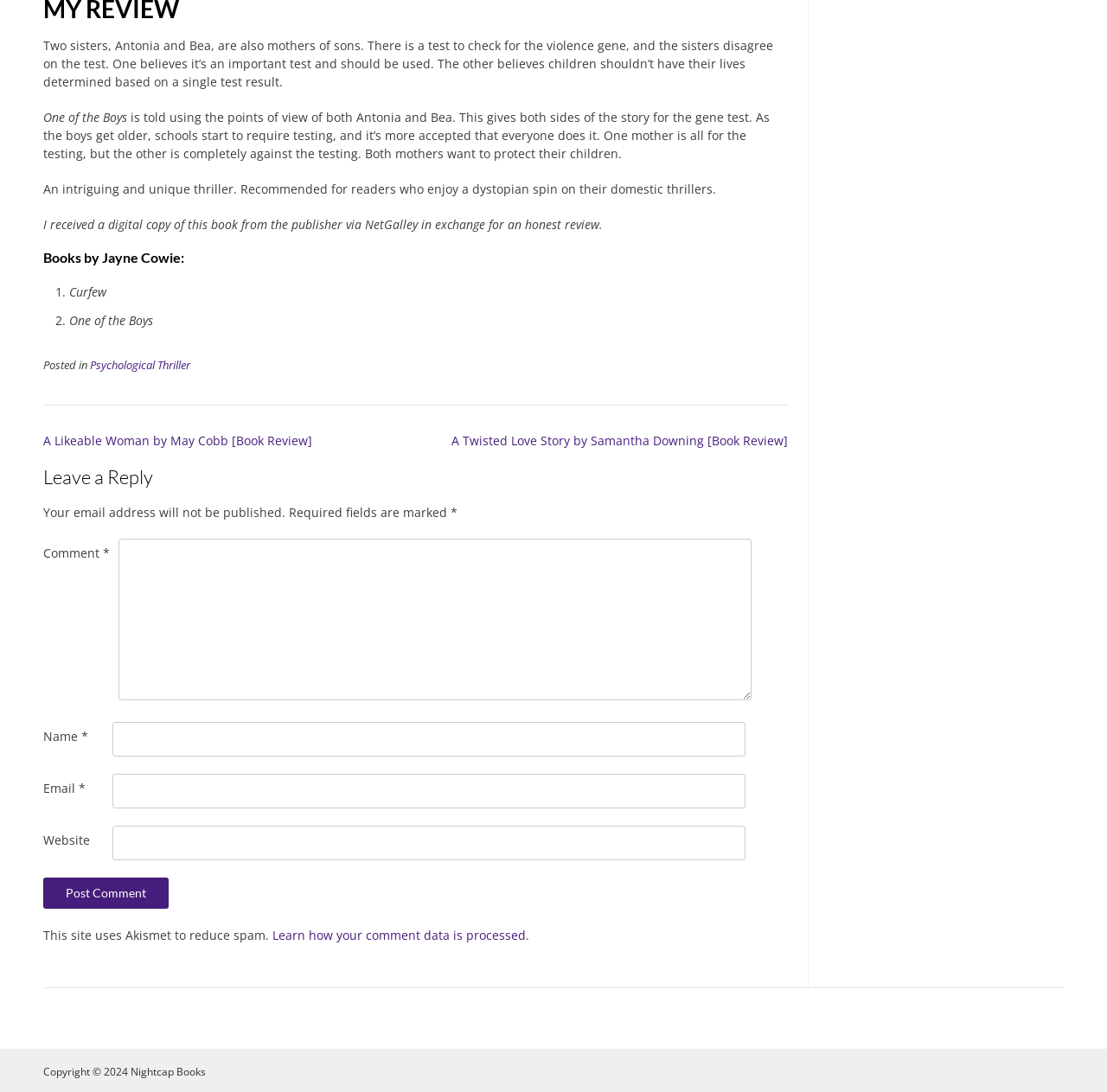Please determine the bounding box coordinates of the element to click in order to execute the following instruction: "Click the 'Post Comment' button". The coordinates should be four float numbers between 0 and 1, specified as [left, top, right, bottom].

[0.039, 0.804, 0.152, 0.832]